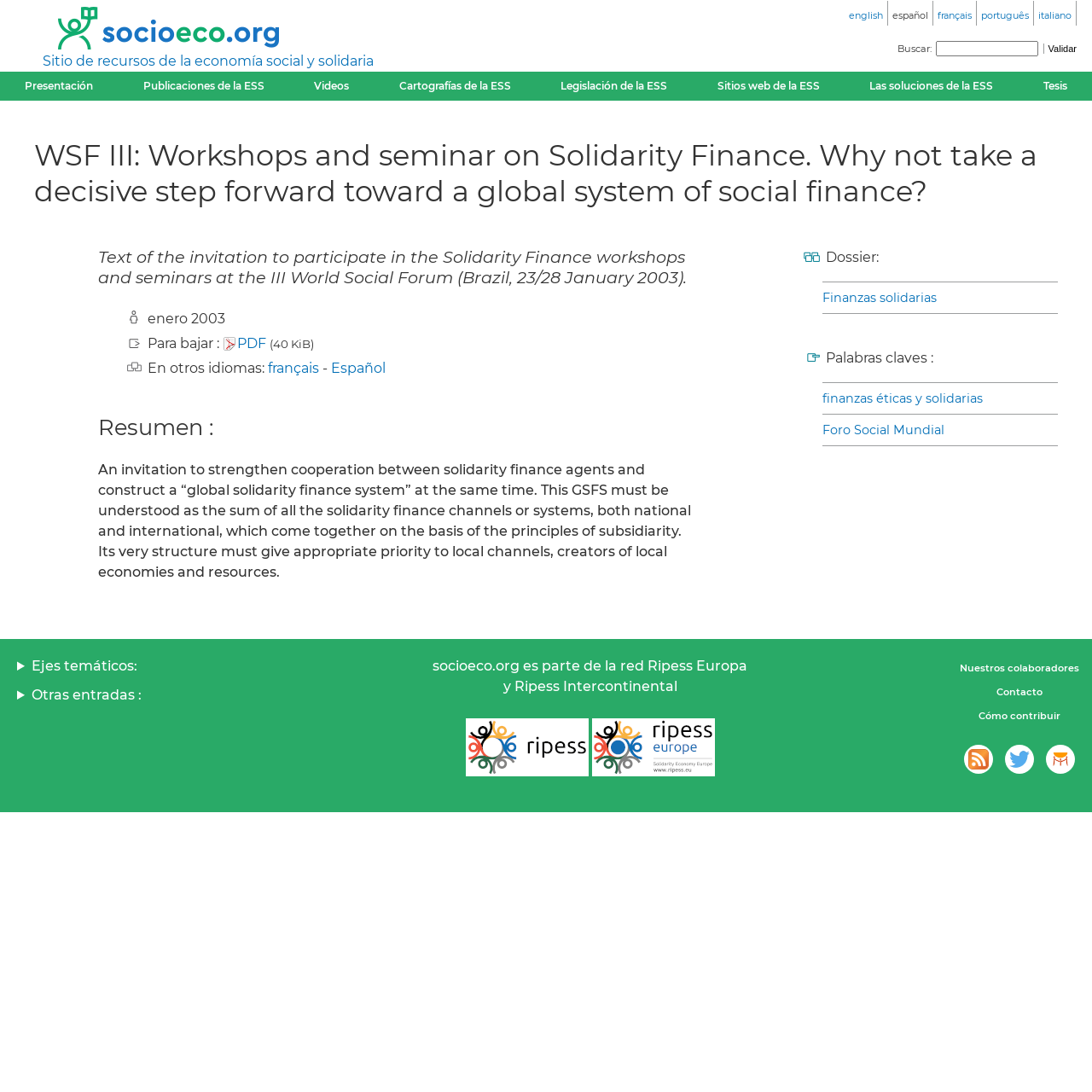Pinpoint the bounding box coordinates of the area that should be clicked to complete the following instruction: "Search for something". The coordinates must be given as four float numbers between 0 and 1, i.e., [left, top, right, bottom].

[0.822, 0.035, 0.986, 0.054]